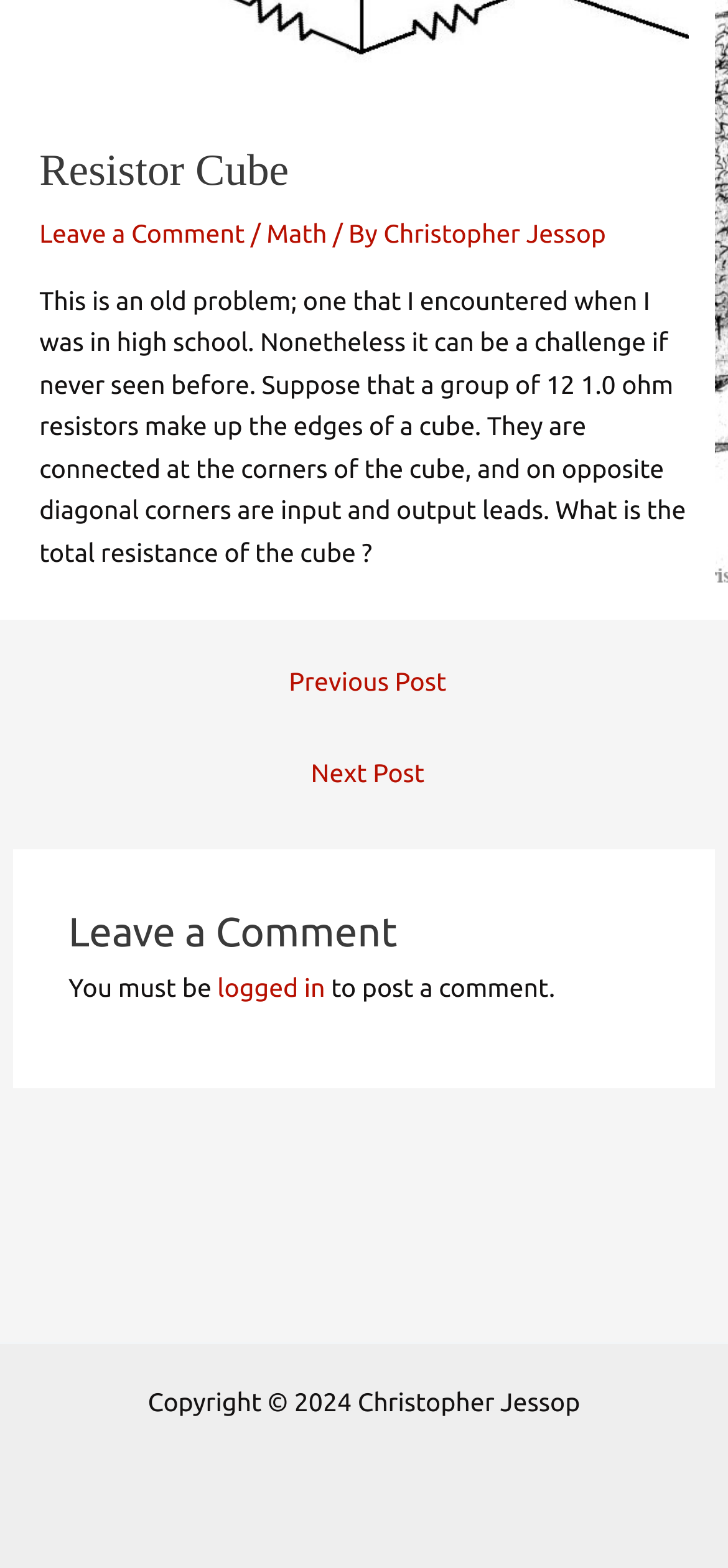Identify the bounding box for the UI element that is described as follows: "← Previous Post".

[0.024, 0.417, 0.986, 0.455]